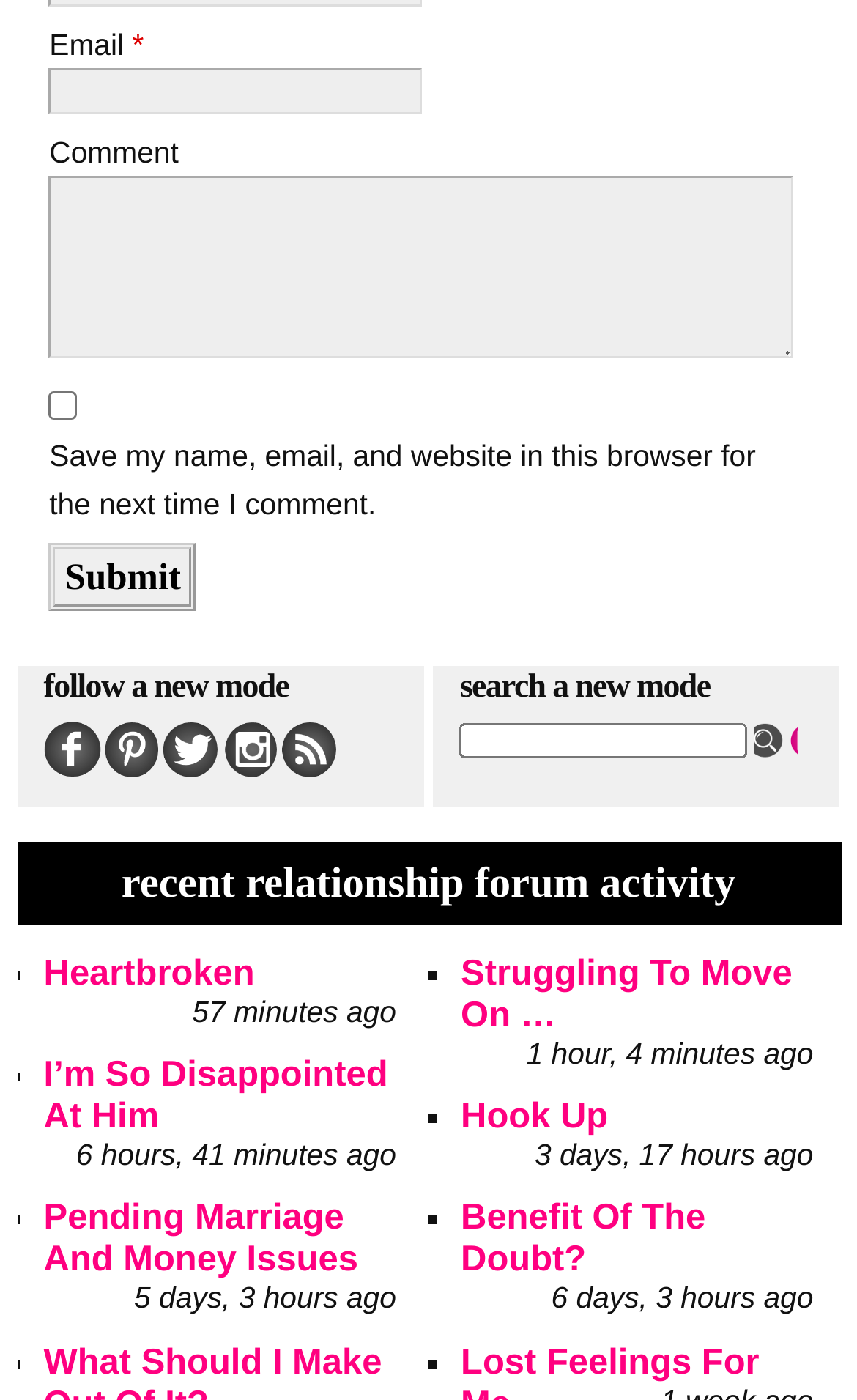Locate the bounding box coordinates of the element that should be clicked to execute the following instruction: "Submit the form".

[0.057, 0.387, 0.229, 0.436]